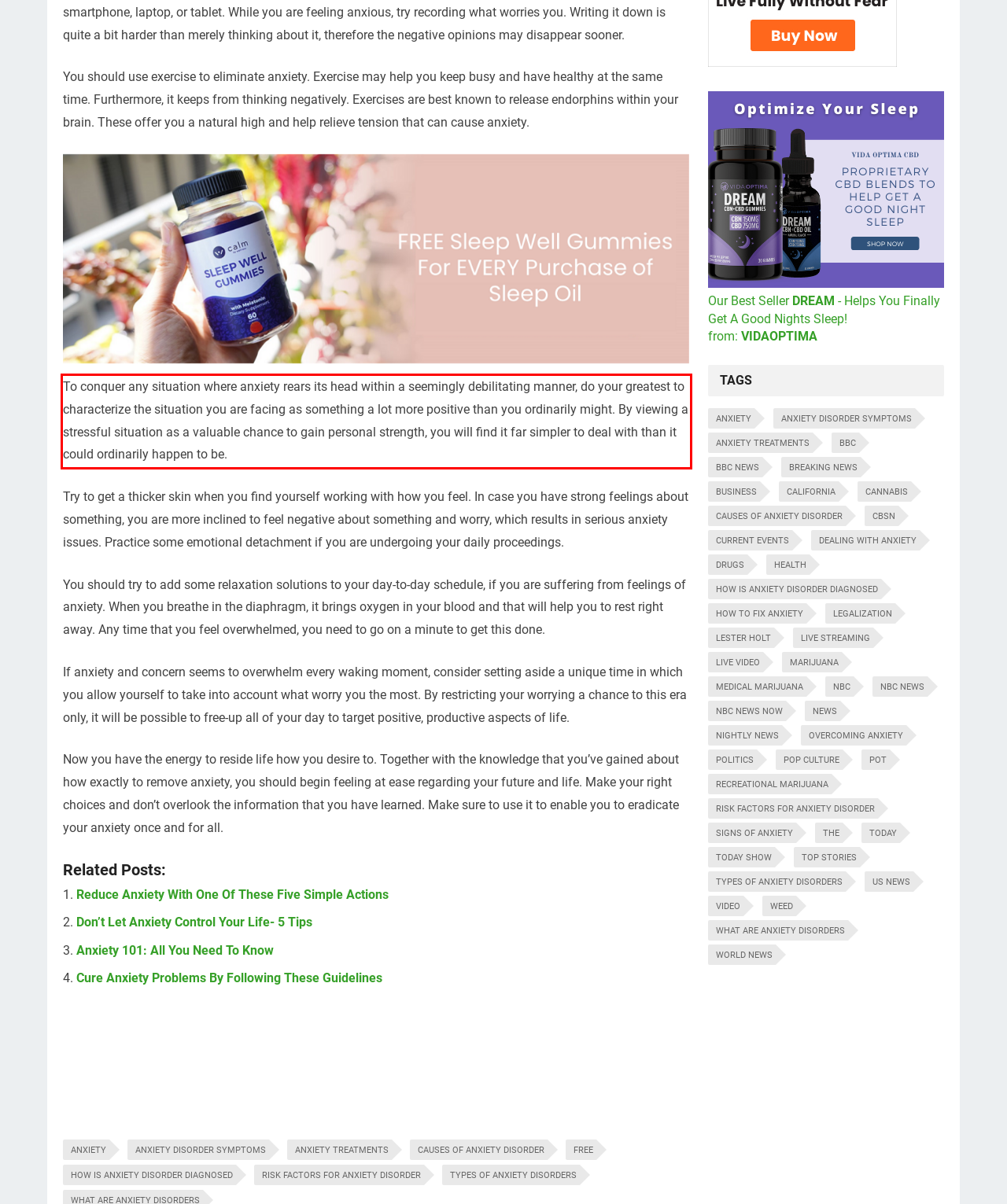Given a screenshot of a webpage with a red bounding box, extract the text content from the UI element inside the red bounding box.

To conquer any situation where anxiety rears its head within a seemingly debilitating manner, do your greatest to characterize the situation you are facing as something a lot more positive than you ordinarily might. By viewing a stressful situation as a valuable chance to gain personal strength, you will find it far simpler to deal with than it could ordinarily happen to be.